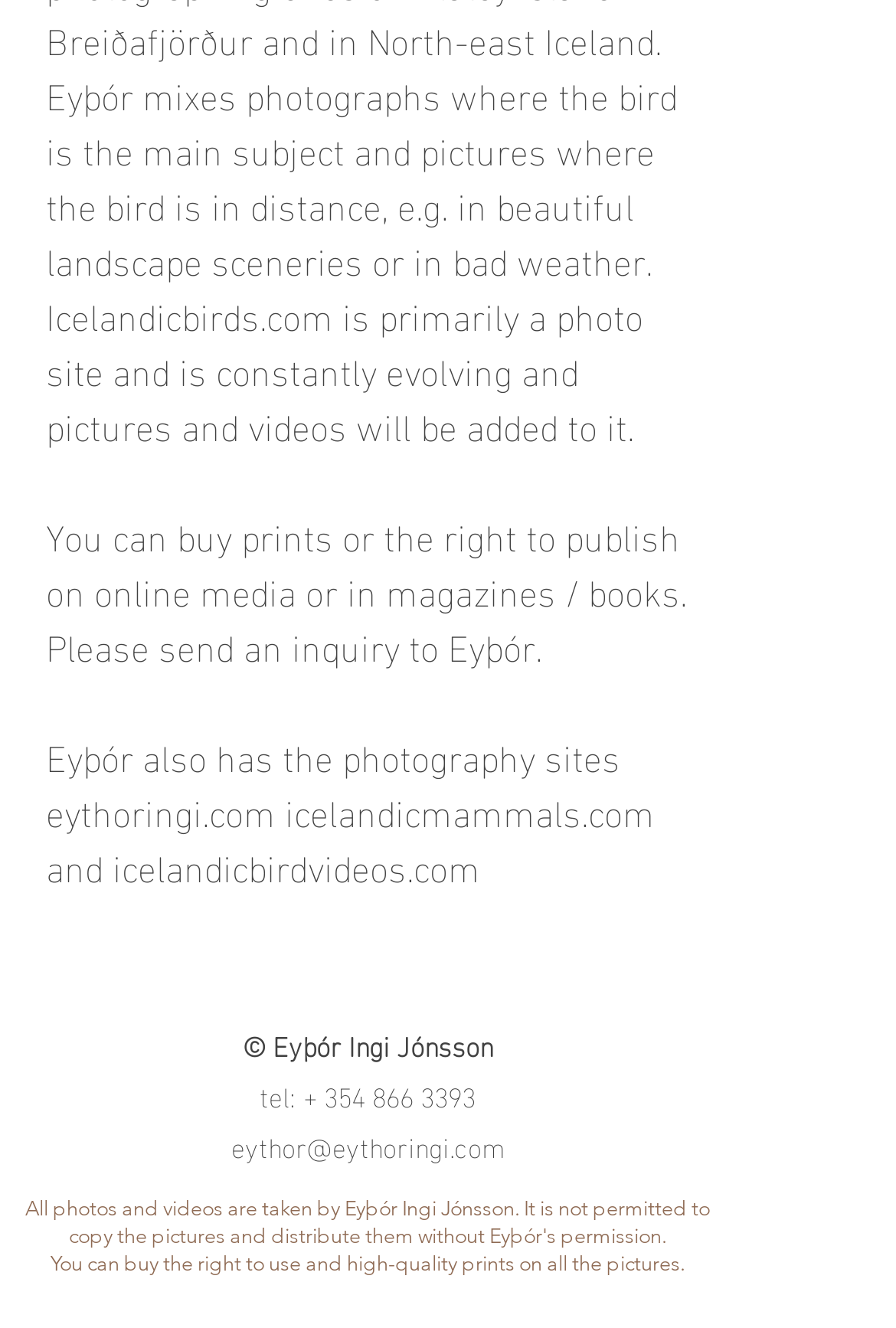Carefully examine the image and provide an in-depth answer to the question: How can you use the pictures on this website?

According to the StaticText element with ID 222, you can buy prints or the right to publish the pictures on online media or in magazines/books by sending an inquiry to Eyþór.